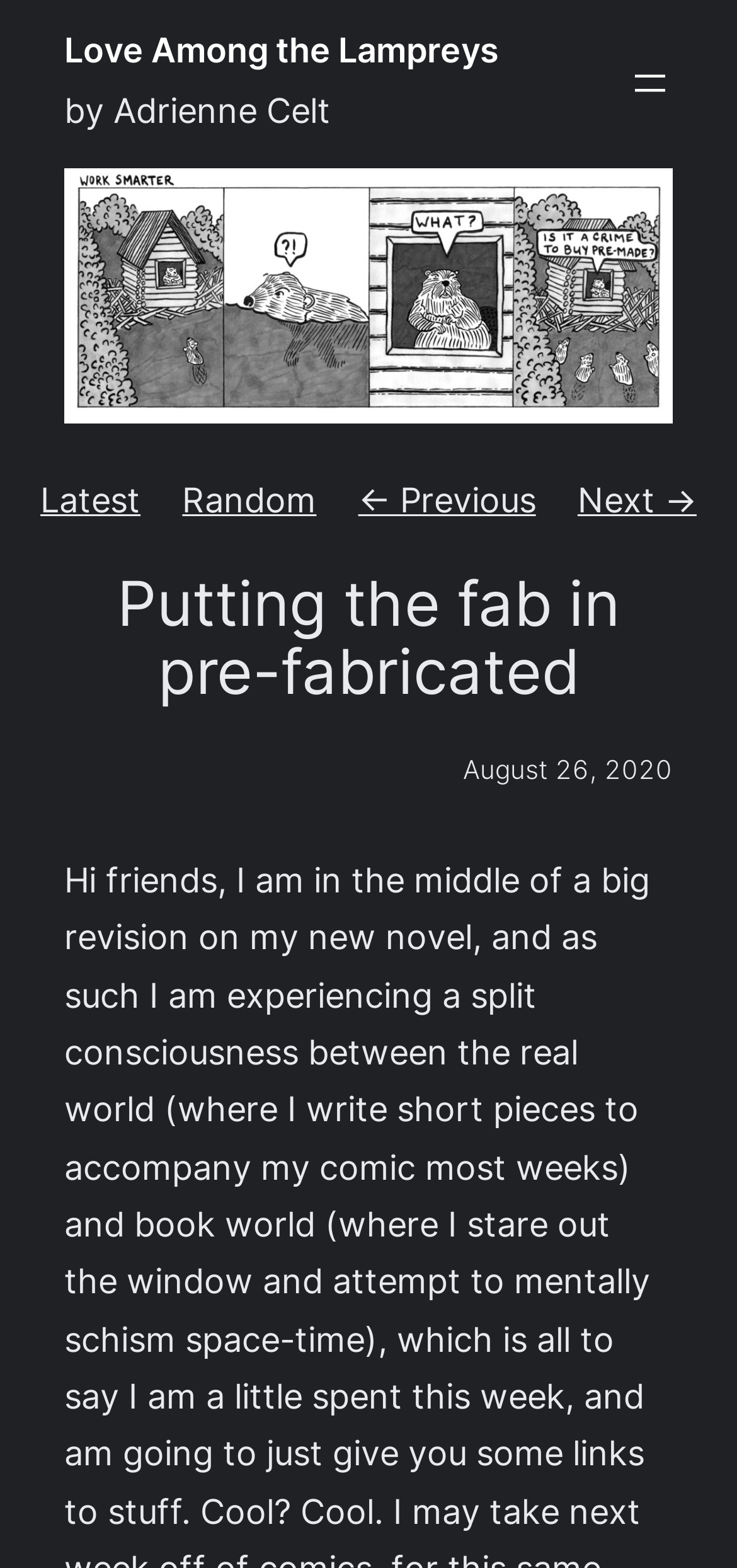Detail the features and information presented on the webpage.

The webpage is about an article titled "Putting the fab in pre-fabricated – Love Among the Lampreys". At the top, there is a heading with the title "Love Among the Lampreys" which is also a link. Below it, there is a text "by Adrienne Celt". 

On the top right corner, there is a navigation menu with a button labeled "Open menu". Below the navigation menu, there is a figure, likely an image, that spans across the width of the page. 

Under the figure, there are four links: "Latest", "Random", "← Previous", and "Next →", which are aligned horizontally and centered on the page. 

Further down, there is another heading titled "Putting the fab in pre-fabricated" which is followed by a time stamp "August 26, 2020" on the right side of the page.